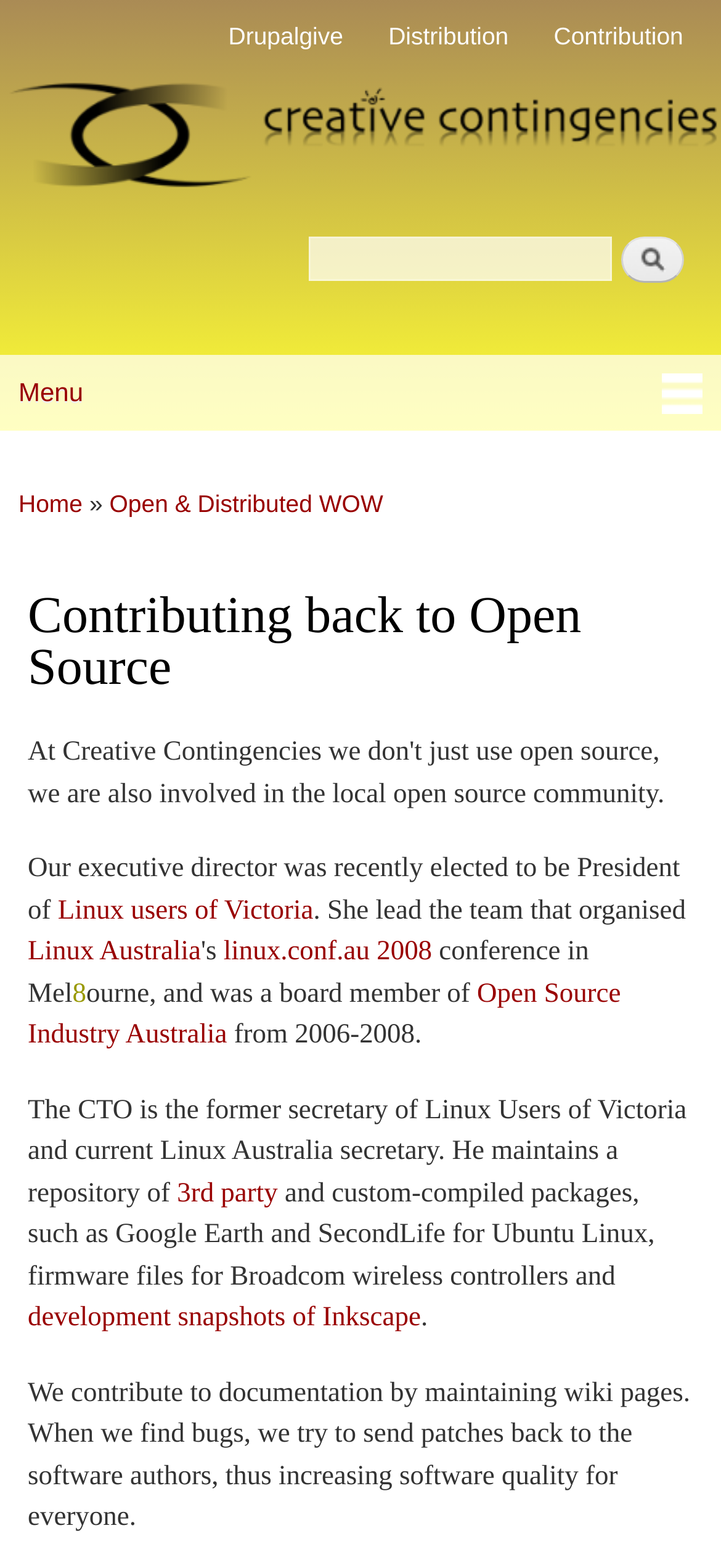What is the CTO's role in Linux Users of Victoria?
Please answer the question as detailed as possible based on the image.

According to the article, 'The CTO is the former secretary of Linux Users of Victoria and current Linux Australia secretary', which indicates that the CTO was previously the secretary of Linux Users of Victoria.